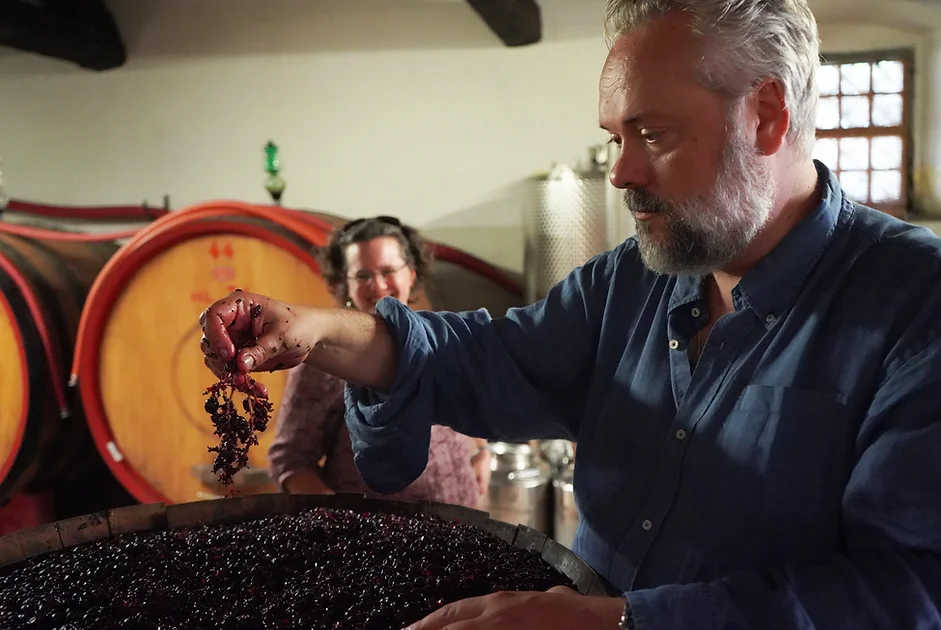What type of containers are in the room?
Please describe in detail the information shown in the image to answer the question.

The room in the image is filled with large wooden barrels, which are traditionally used in the production of quality wine, hinting at the winery's commitment to using traditional methods in their winemaking process.